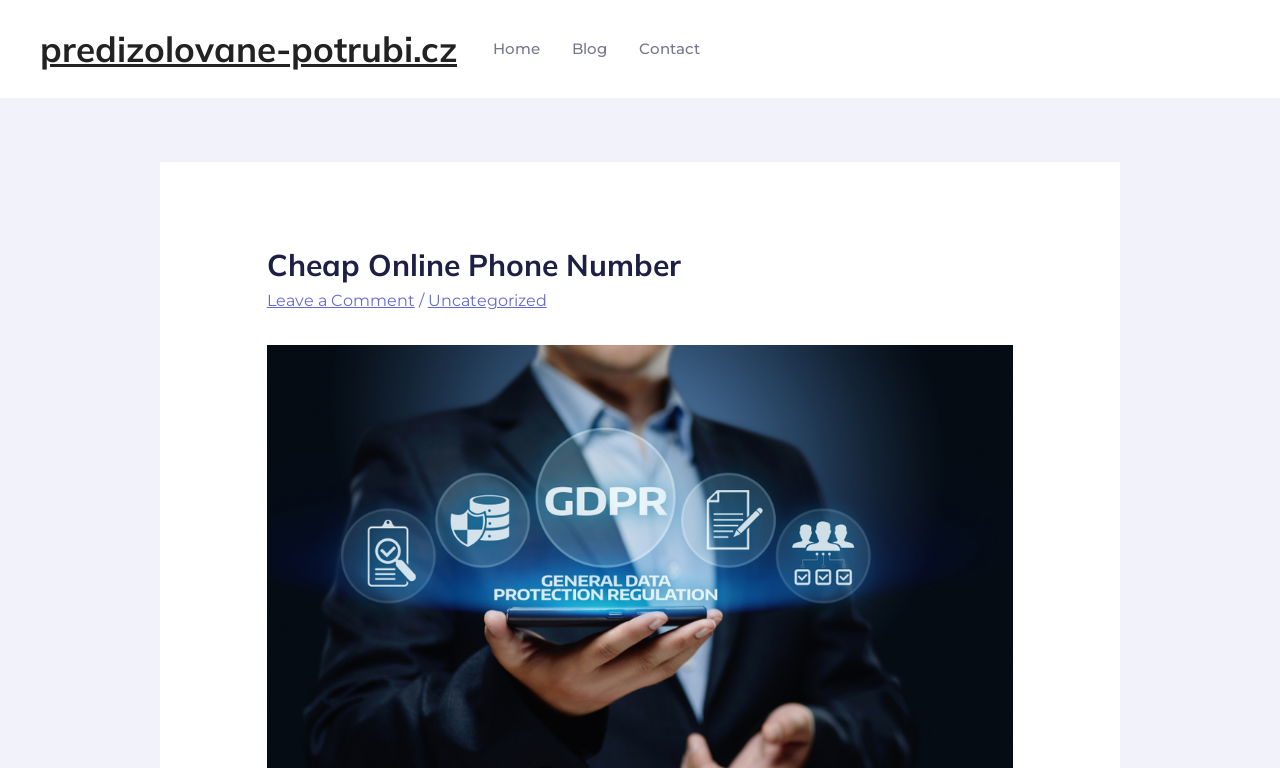What is the primary heading on this webpage?

Cheap Online Phone Number